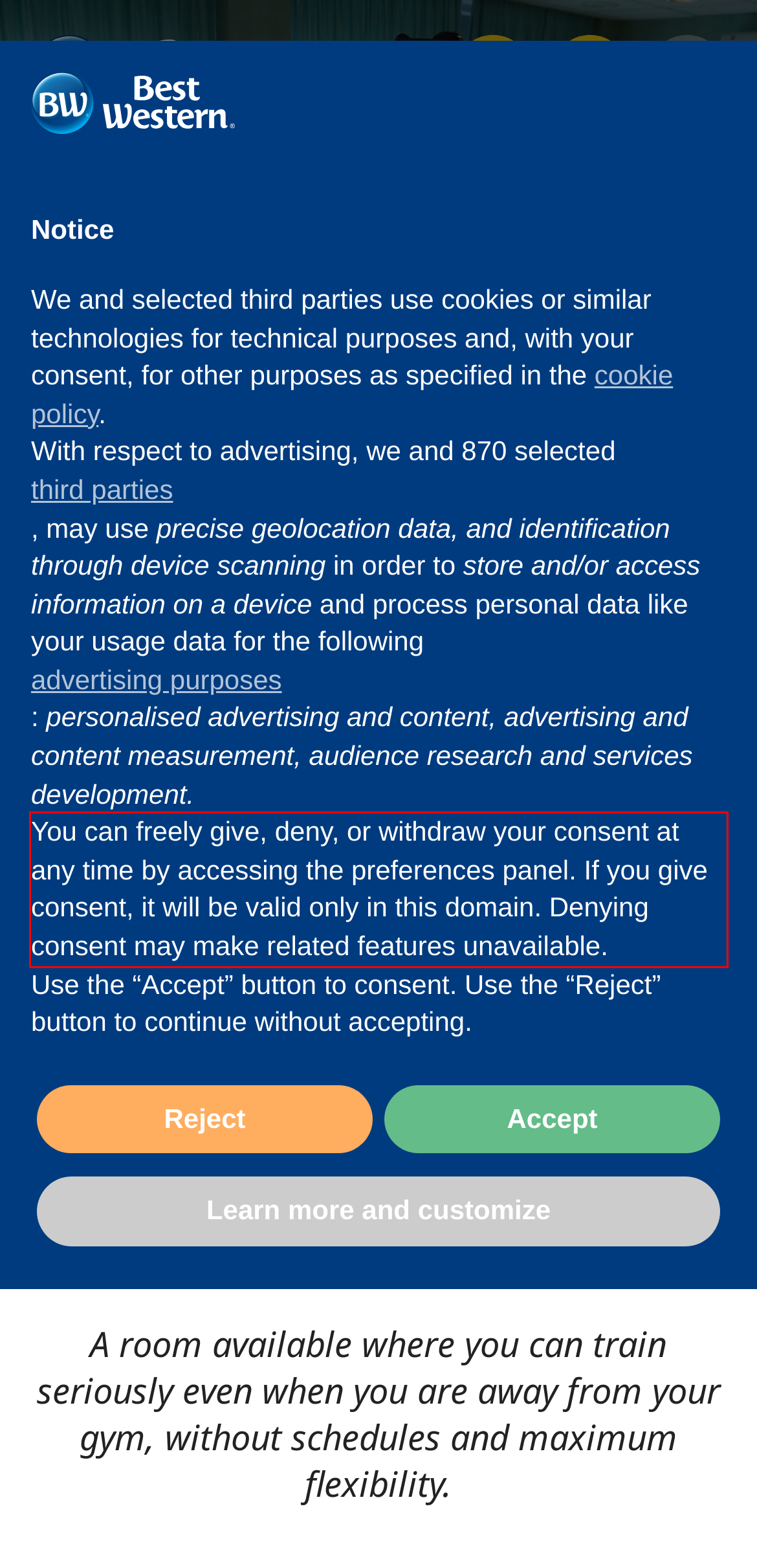Please recognize and transcribe the text located inside the red bounding box in the webpage image.

You can freely give, deny, or withdraw your consent at any time by accessing the preferences panel. If you give consent, it will be valid only in this domain. Denying consent may make related features unavailable.